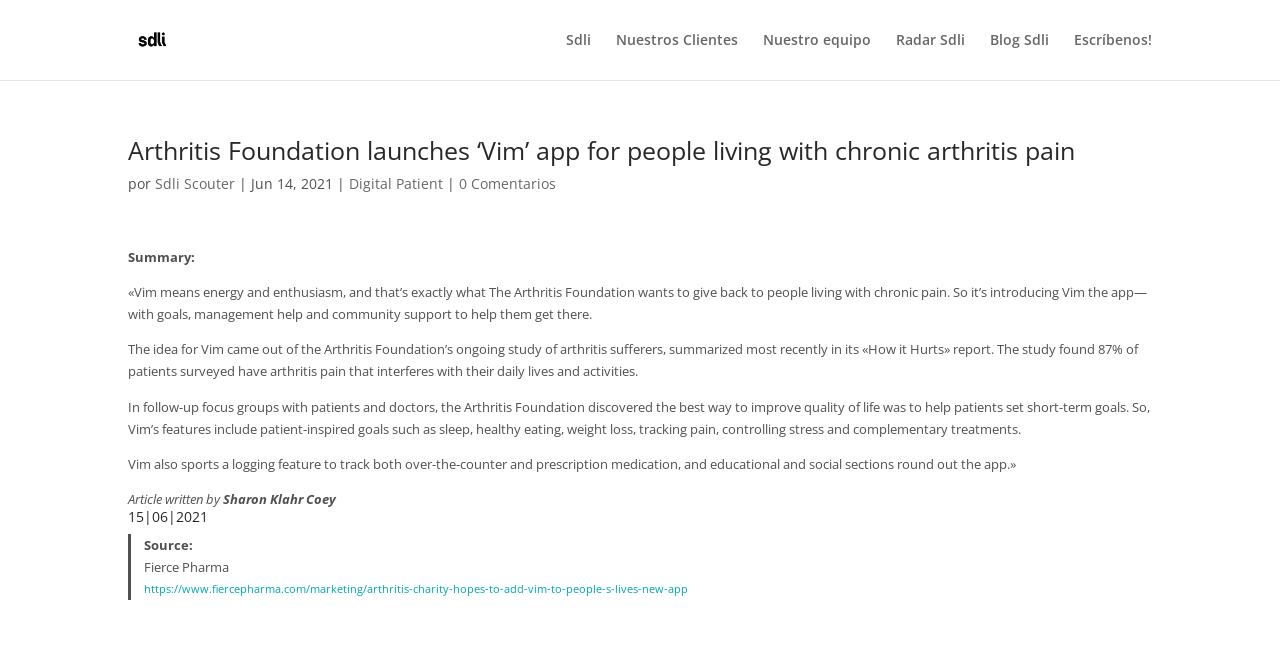Provide a brief response to the question below using a single word or phrase: 
What is the name of the app launched by the Arthritis Foundation?

Vim